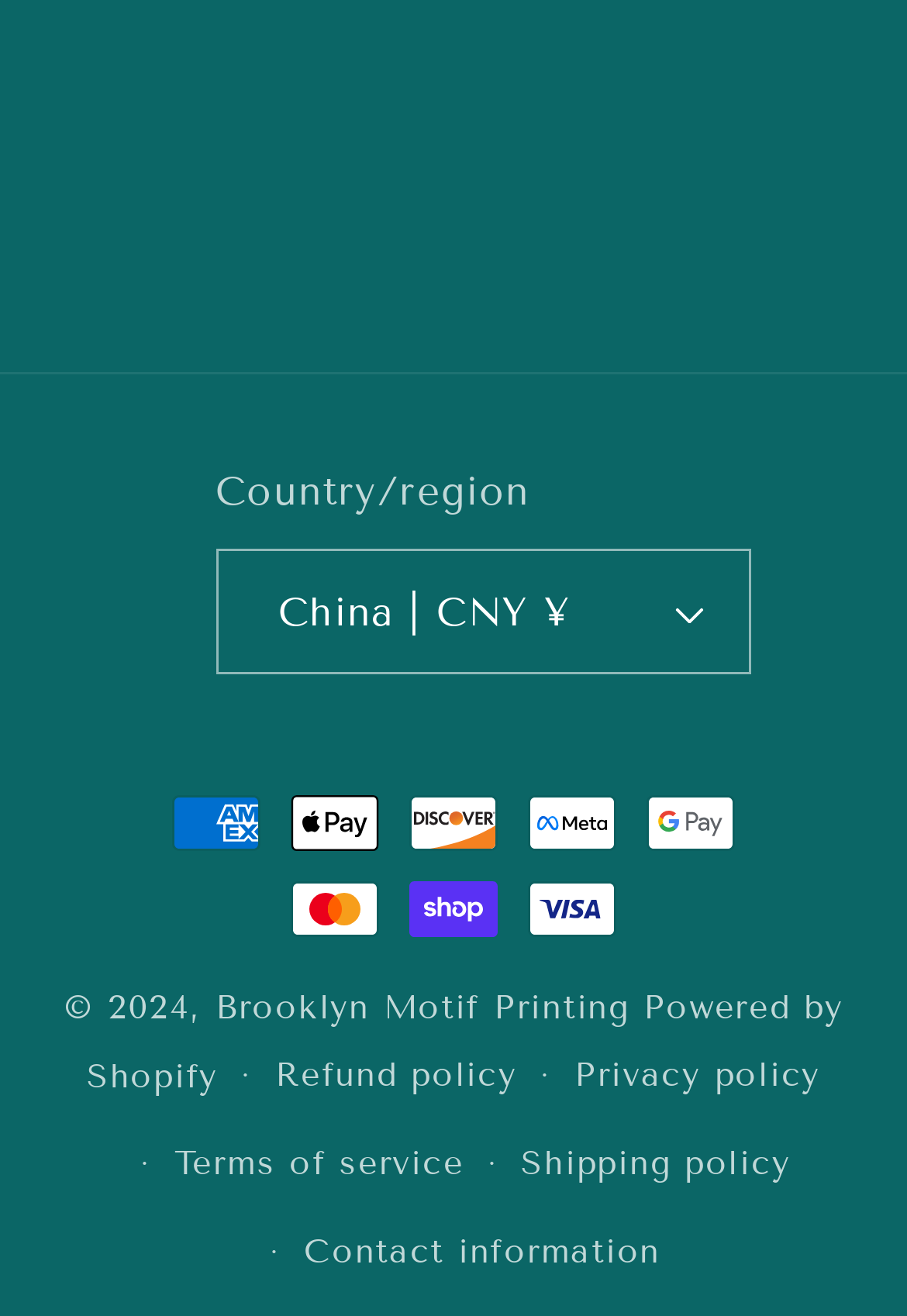Please determine the bounding box coordinates of the element to click on in order to accomplish the following task: "View payment methods". Ensure the coordinates are four float numbers ranging from 0 to 1, i.e., [left, top, right, bottom].

[0.114, 0.585, 0.336, 0.683]